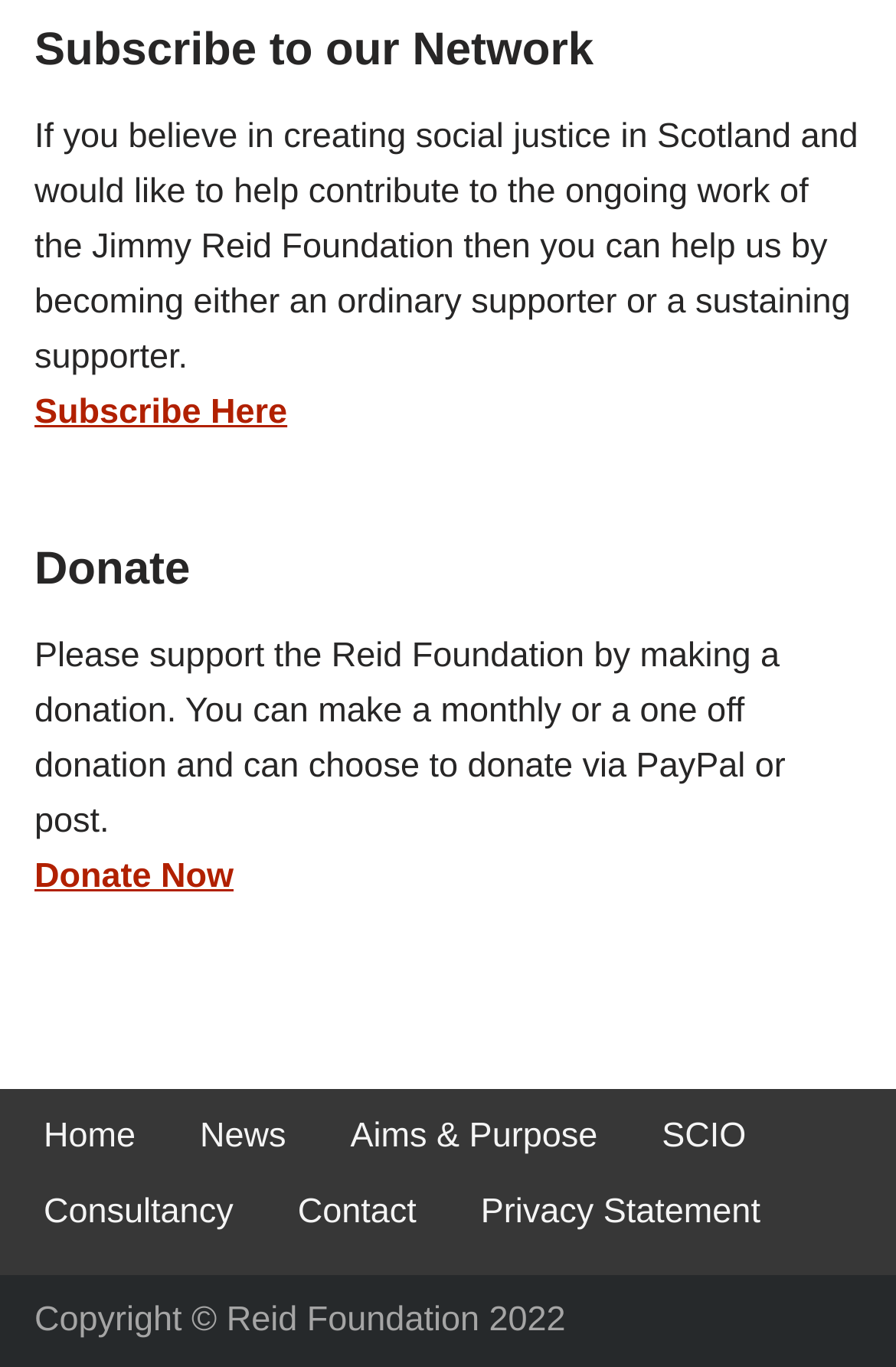Please determine the bounding box coordinates of the element's region to click for the following instruction: "Go to the home page".

[0.049, 0.811, 0.151, 0.853]